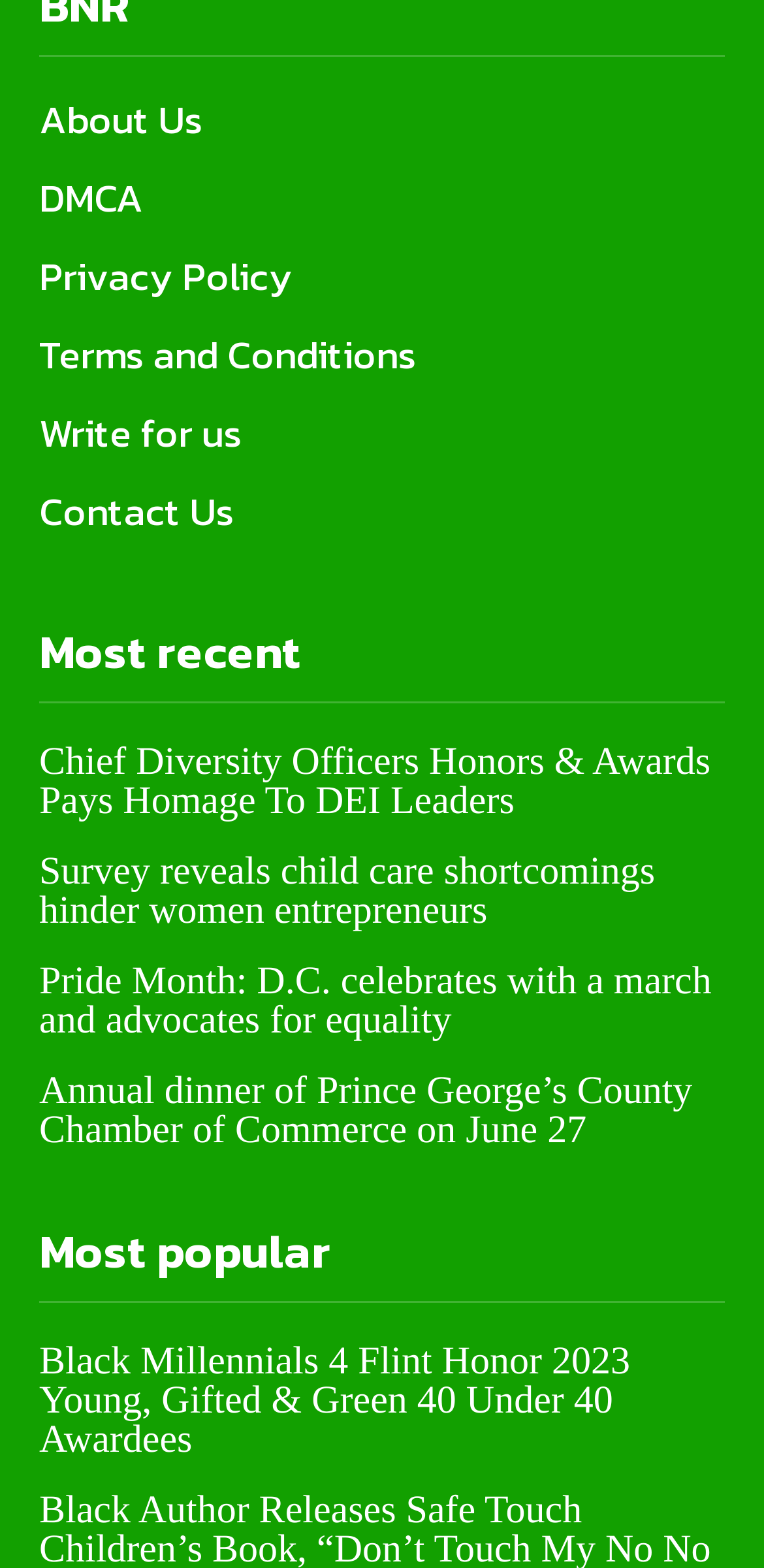Pinpoint the bounding box coordinates of the clickable element needed to complete the instruction: "Read the article about Survey reveals child care shortcomings". The coordinates should be provided as four float numbers between 0 and 1: [left, top, right, bottom].

[0.051, 0.543, 0.857, 0.595]